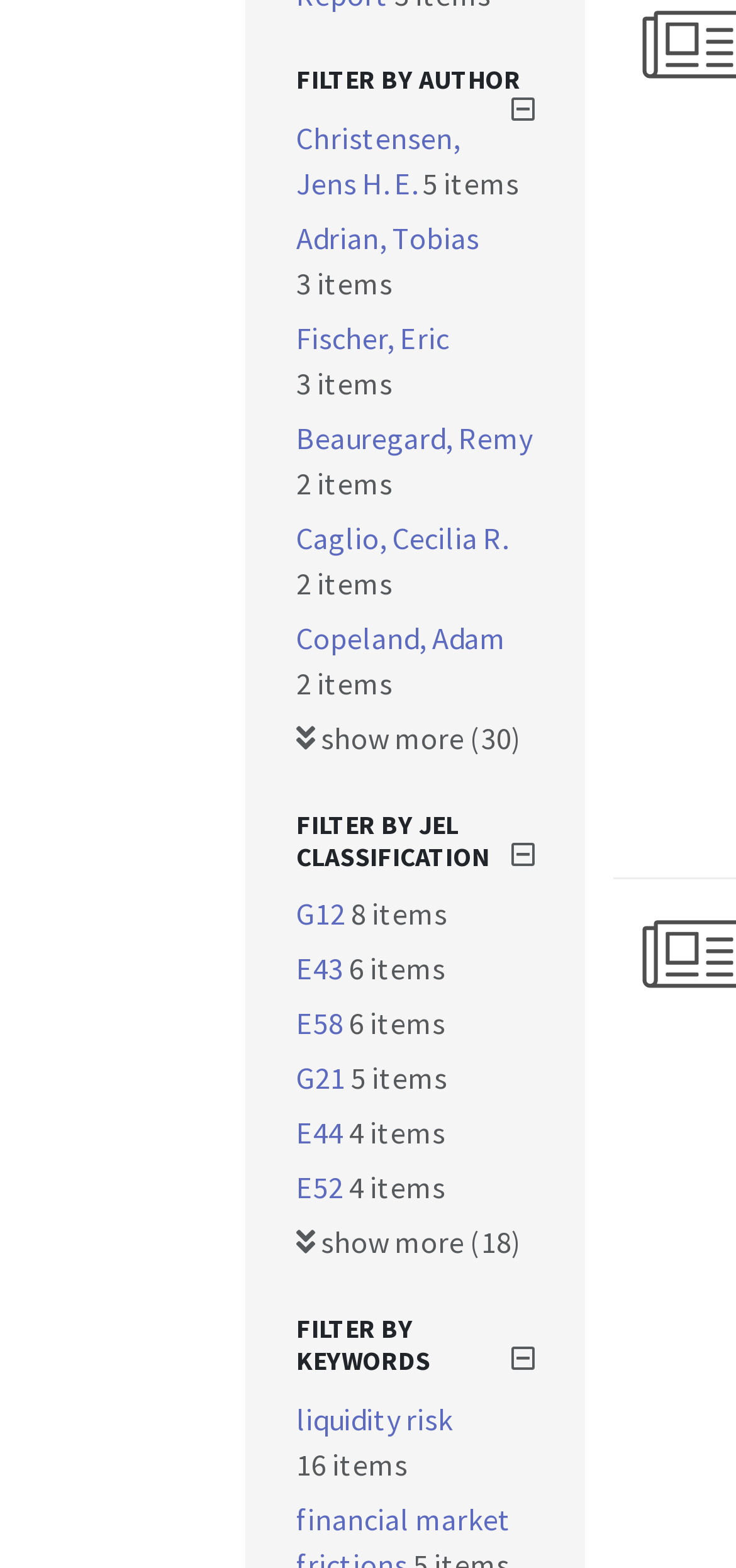Find the bounding box coordinates for the HTML element described as: "Christensen, Jens H. E.". The coordinates should consist of four float values between 0 and 1, i.e., [left, top, right, bottom].

[0.403, 0.076, 0.626, 0.129]